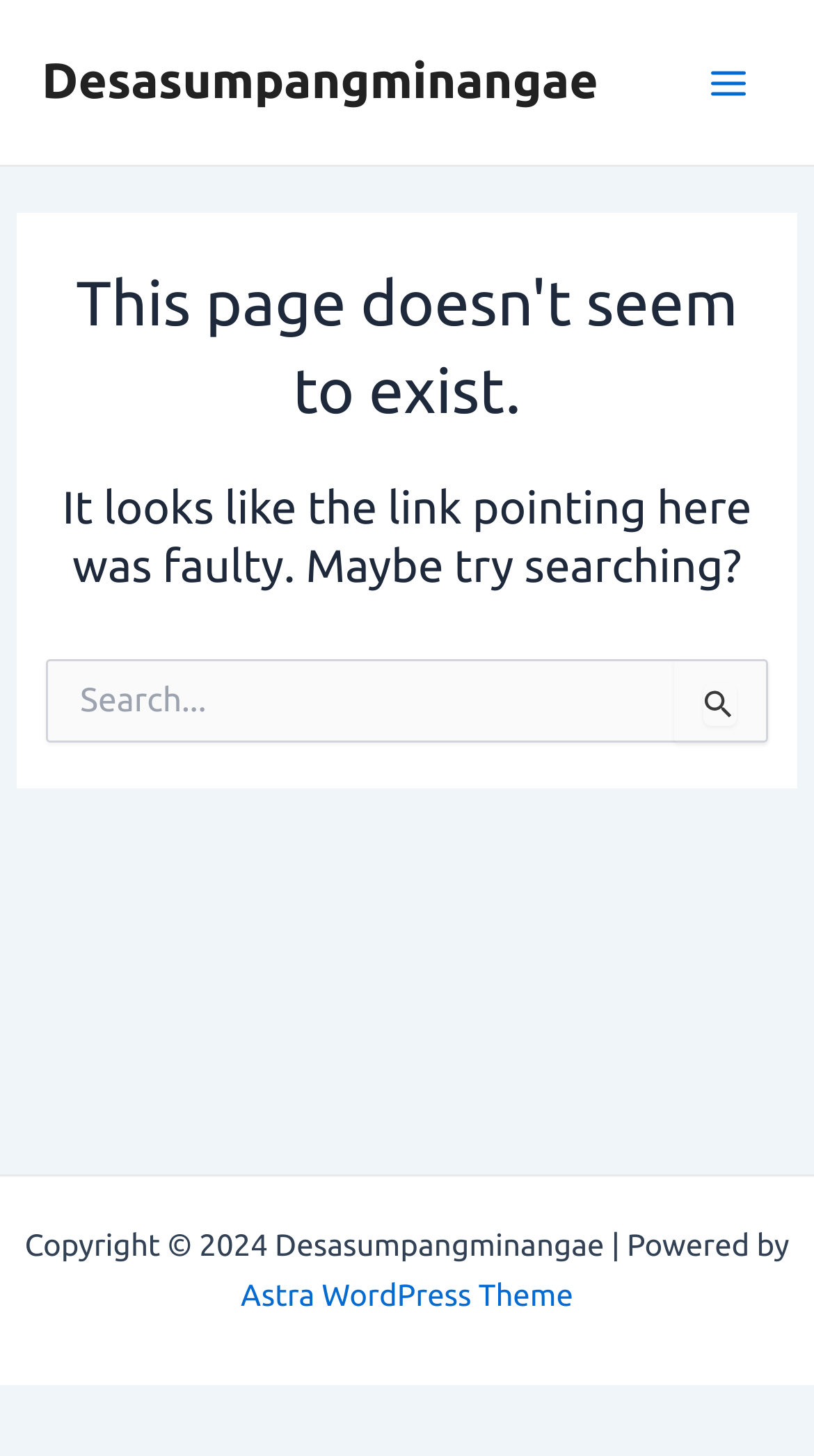Respond to the question below with a single word or phrase:
What is the text of the first heading?

This page doesn't seem to exist.